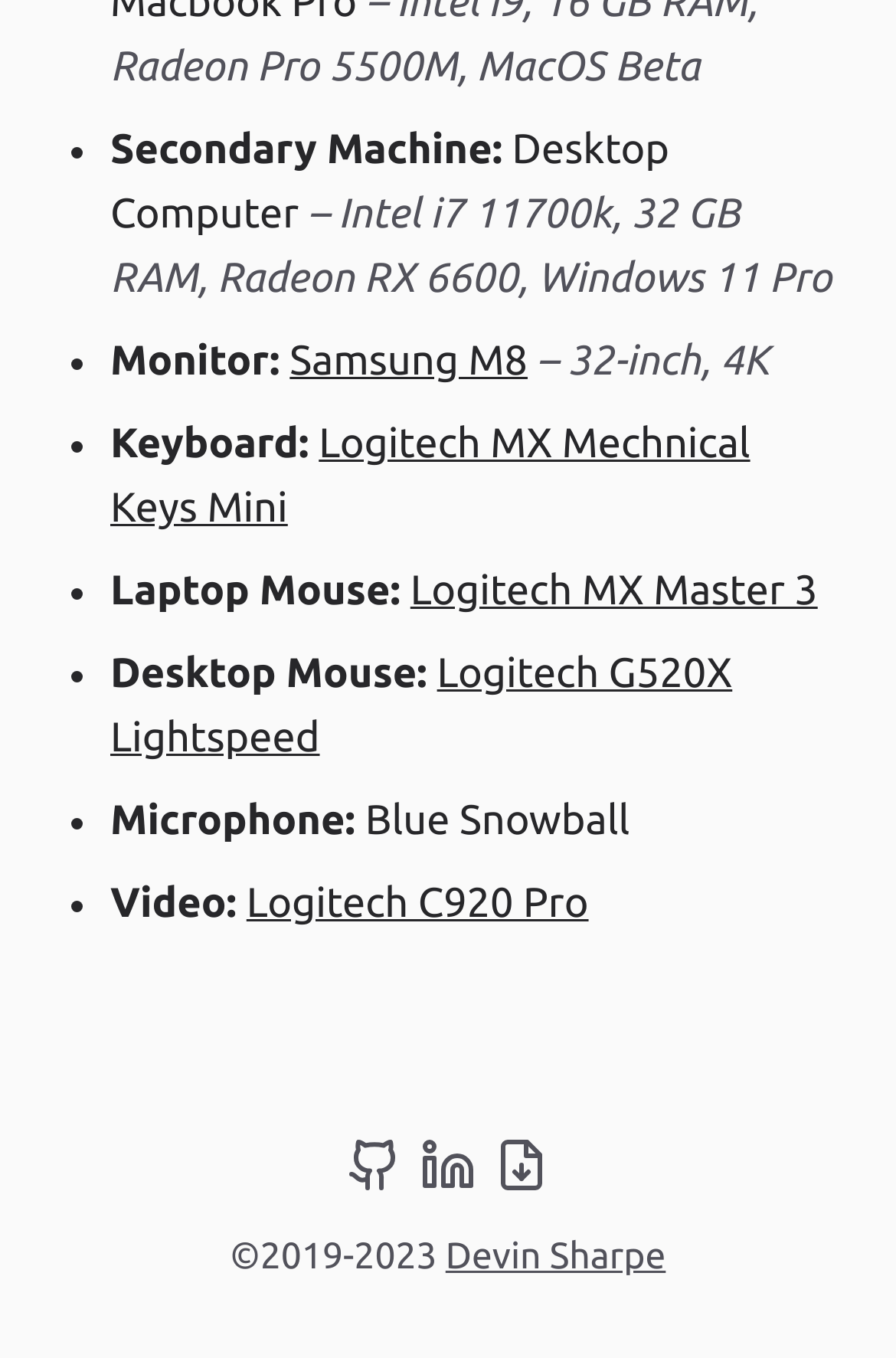Locate the bounding box coordinates of the area you need to click to fulfill this instruction: 'Click the Download Resume Link'. The coordinates must be in the form of four float numbers ranging from 0 to 1: [left, top, right, bottom].

[0.551, 0.838, 0.613, 0.878]